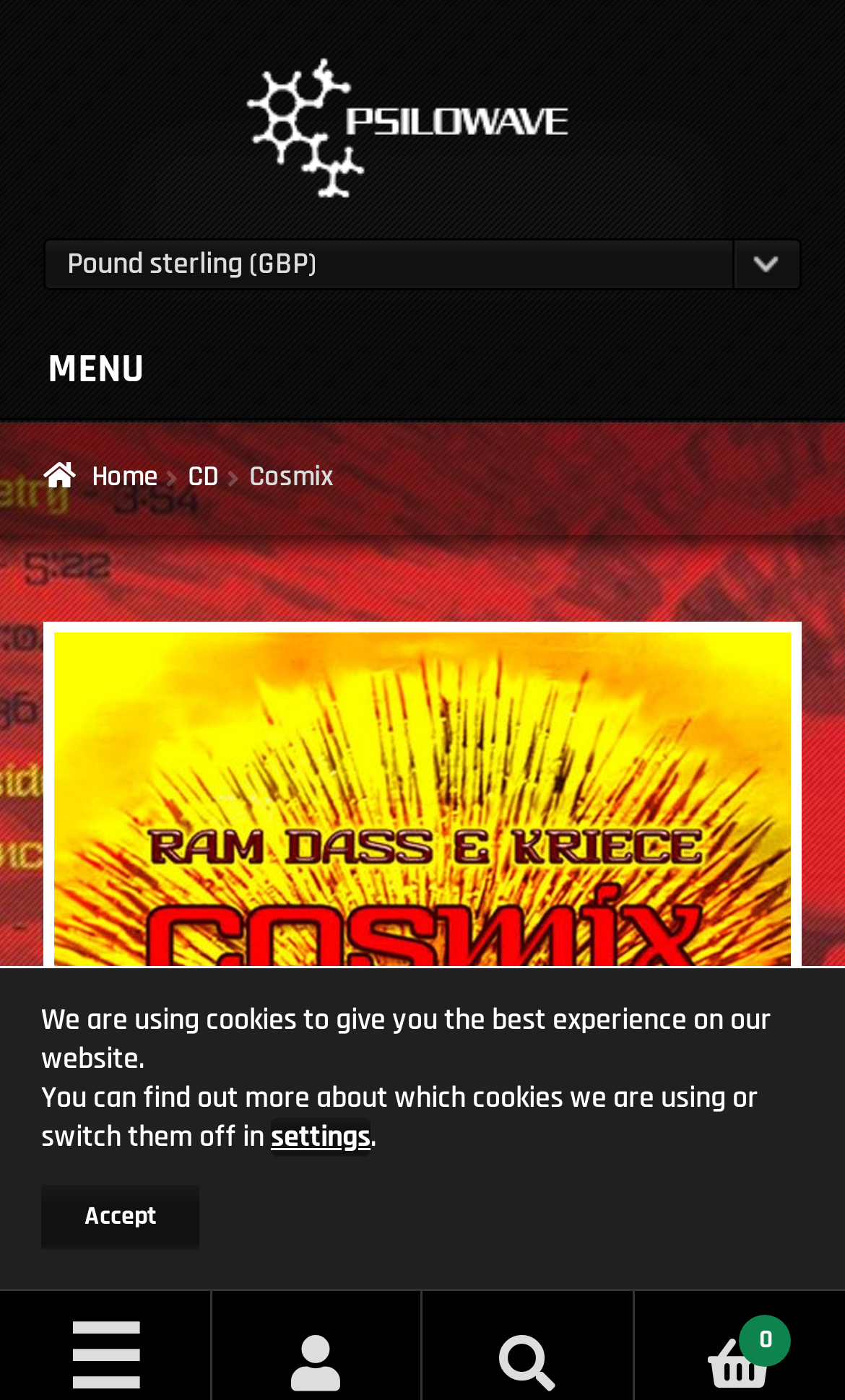Calculate the bounding box coordinates of the UI element given the description: "parent_node: Web2dx aria-label="Toggle navigation"".

None